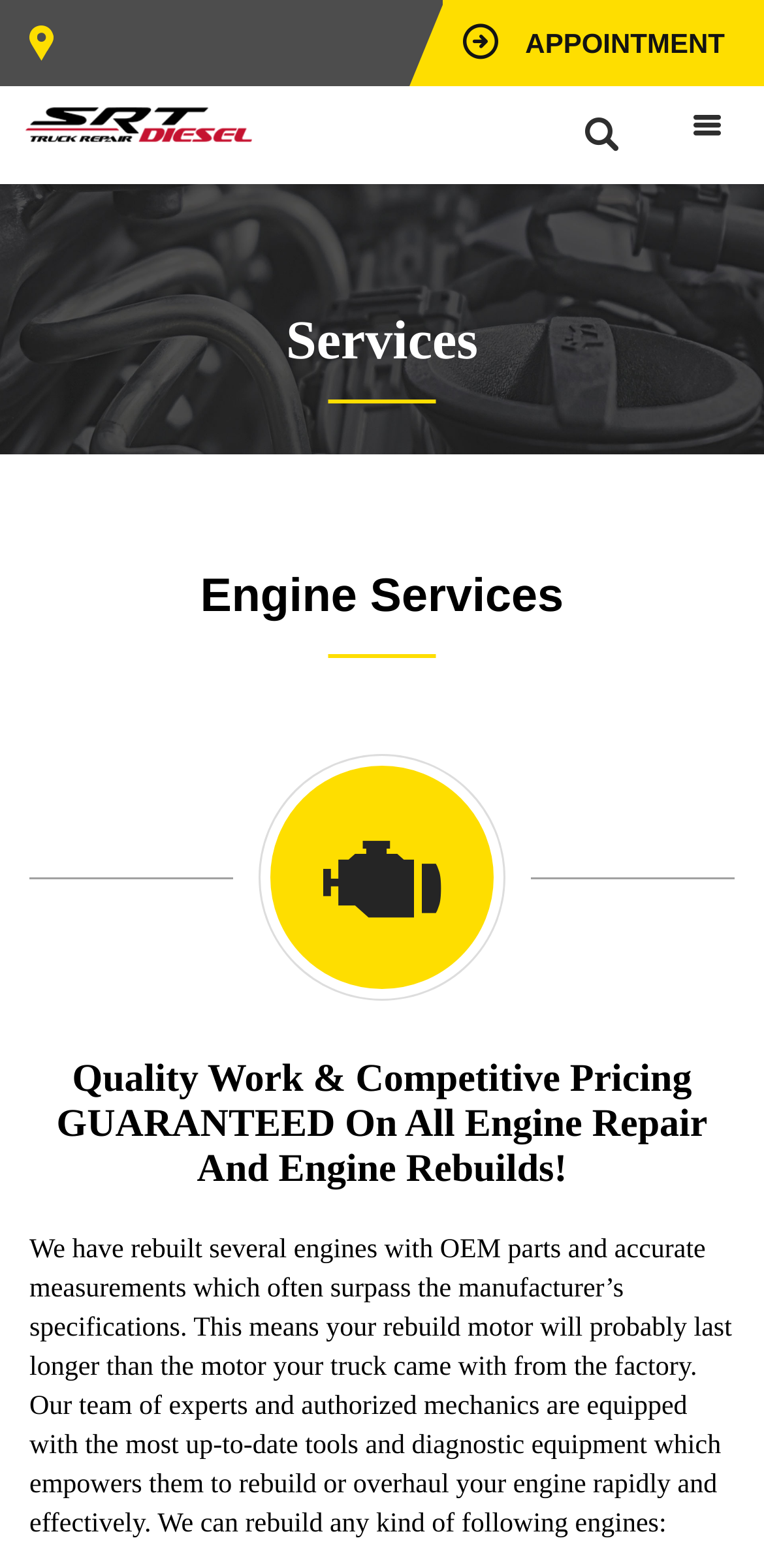Given the webpage screenshot and the description, determine the bounding box coordinates (top-left x, top-left y, bottom-right x, bottom-right y) that define the location of the UI element matching this description: name="s" placeholder="Search …"

[0.705, 0.061, 0.759, 0.106]